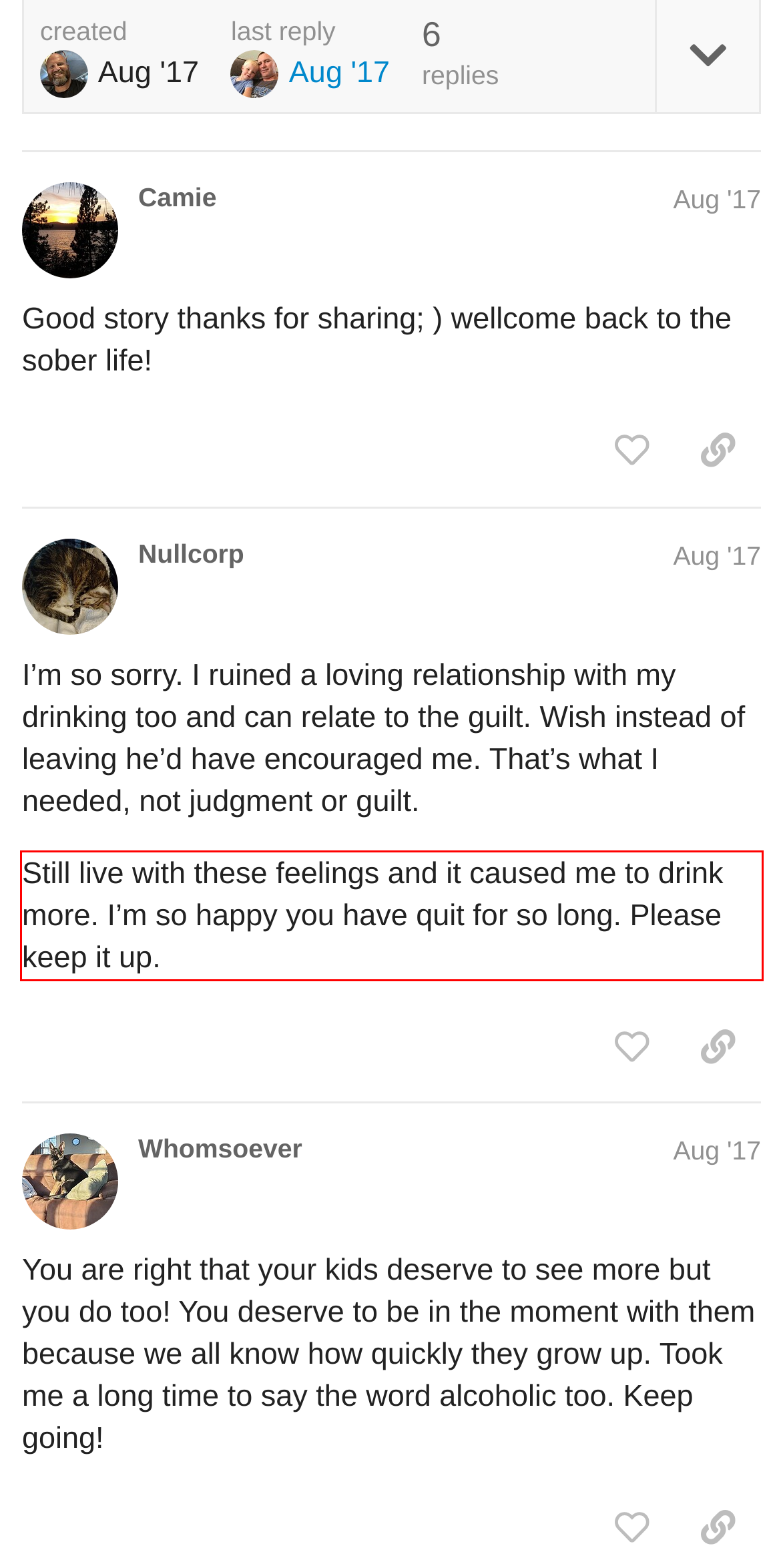You have a webpage screenshot with a red rectangle surrounding a UI element. Extract the text content from within this red bounding box.

Still live with these feelings and it caused me to drink more. I’m so happy you have quit for so long. Please keep it up.